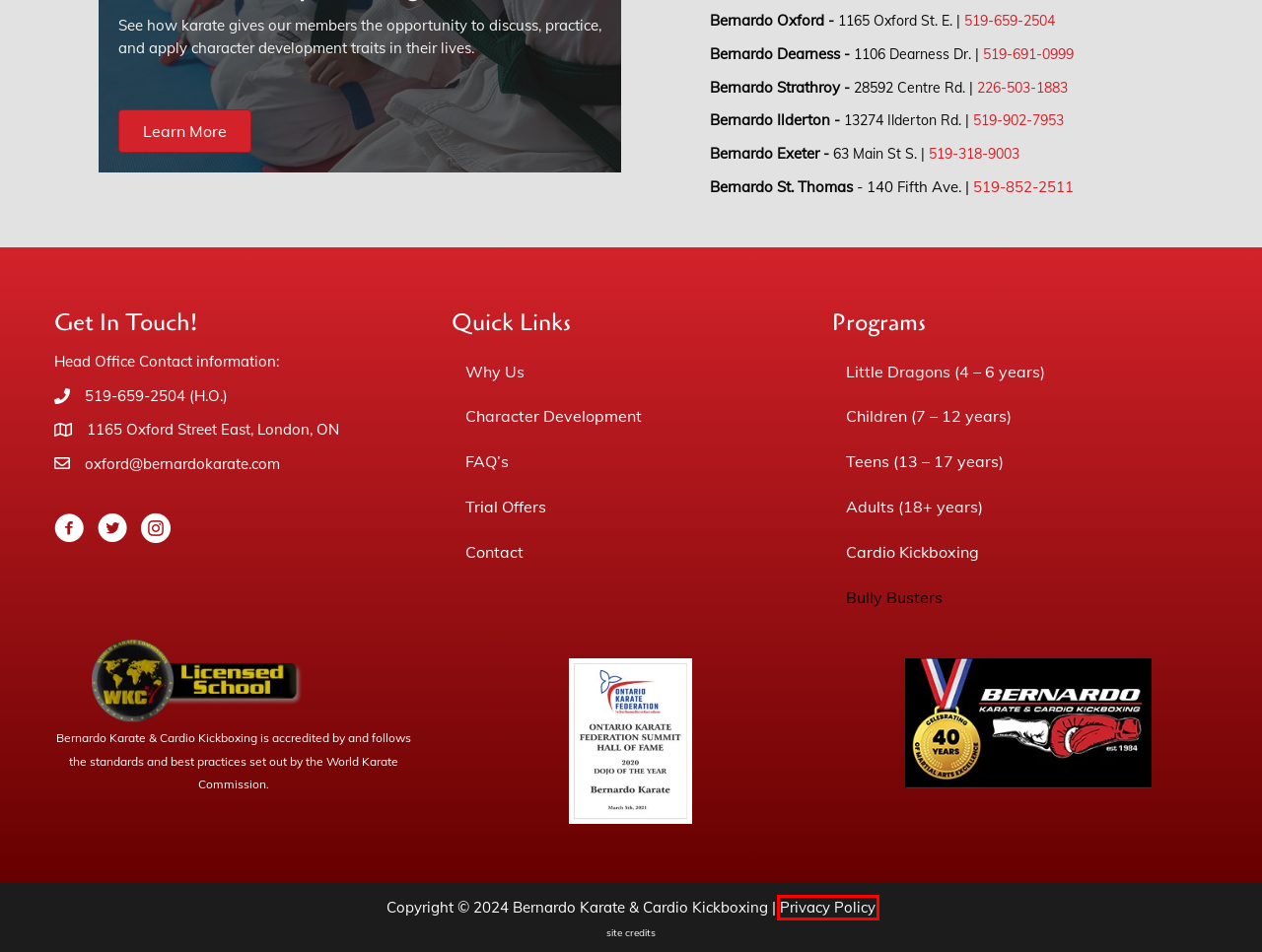Review the webpage screenshot provided, noting the red bounding box around a UI element. Choose the description that best matches the new webpage after clicking the element within the bounding box. The following are the options:
A. Why Us - Bernardo Karate & Cardio Kickboxing
B. Web Design Ottawa - Your Personal Website Design Studio
C. Values & Mission — WKC World
D. Adults (18+ years) - Bernardo Karate & Cardio Kickboxing
E. Little Dragons (4 - 6 years) - Bernardo Karate & Cardio Kickboxing
F. Kickboxing London - Bernardo Karate & Cardio Kickboxing London
G. Privacy Policy - Bernardo Karate & Cardio Kickboxing
H. Character Development - Bernardo Karate & Cardio Kickboxing

G